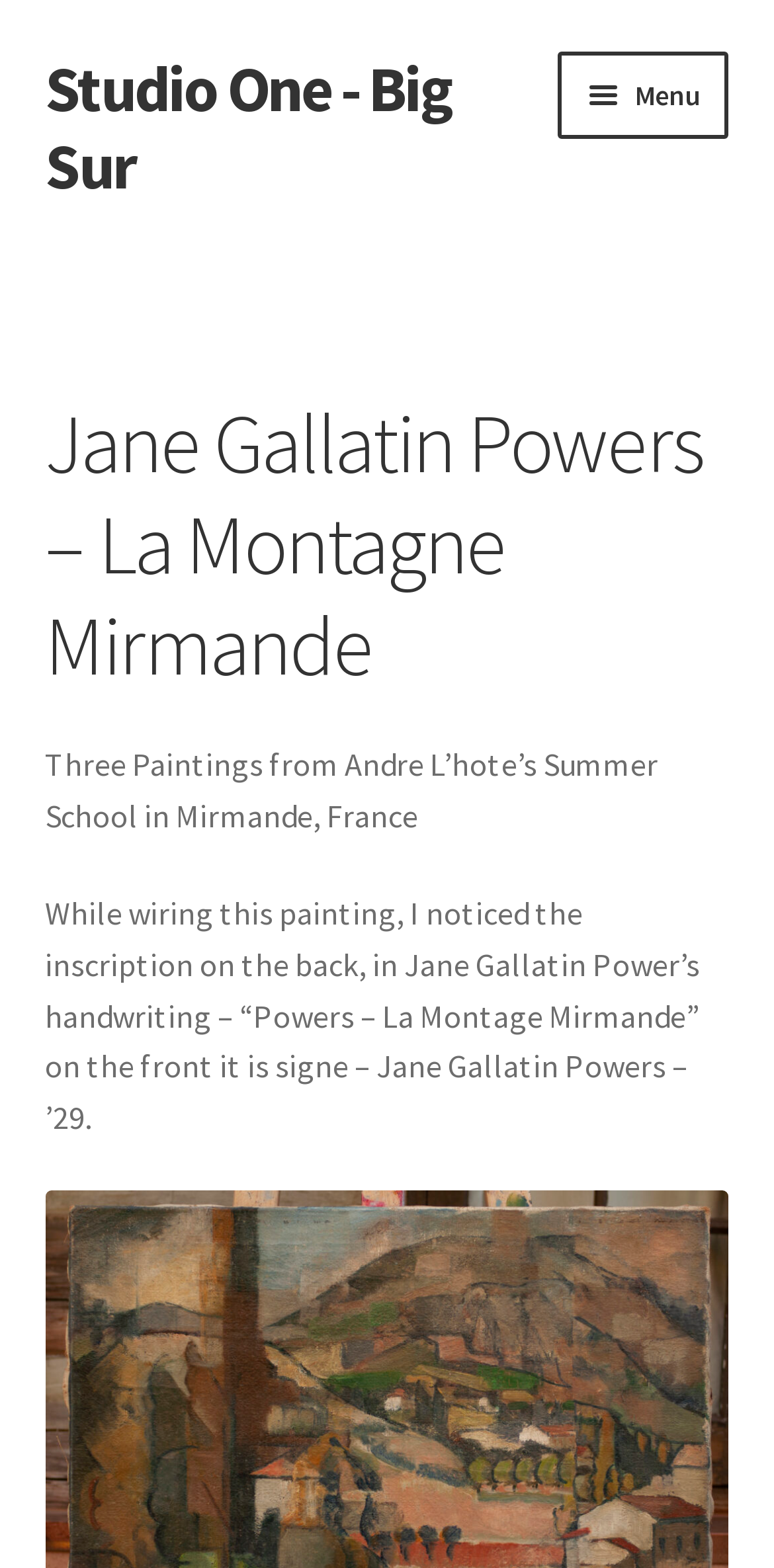Provide a short answer using a single word or phrase for the following question: 
What is the location mentioned in the painting description?

Mirmande, France